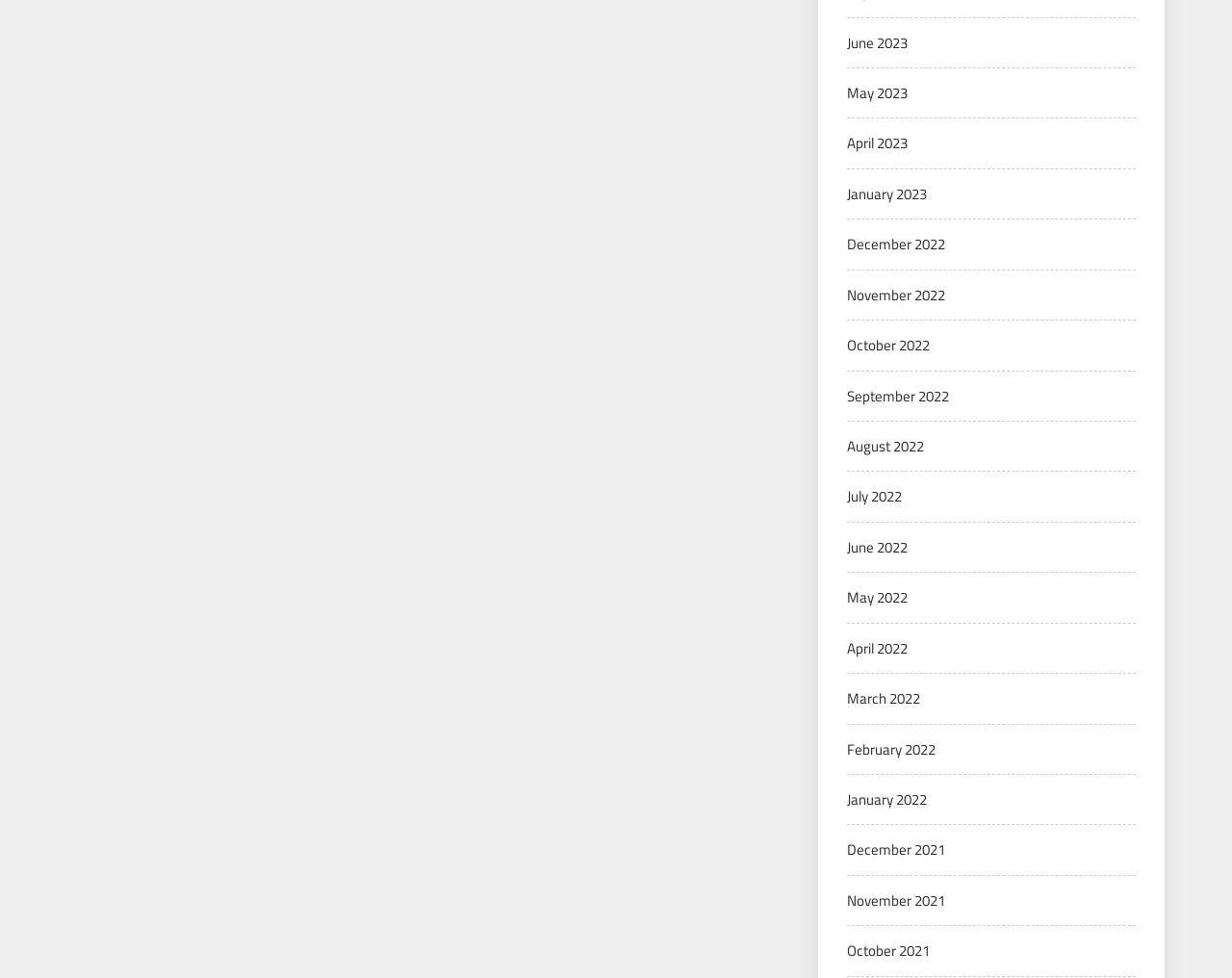Determine the bounding box coordinates for the area you should click to complete the following instruction: "view December 2021".

[0.688, 0.858, 0.767, 0.88]